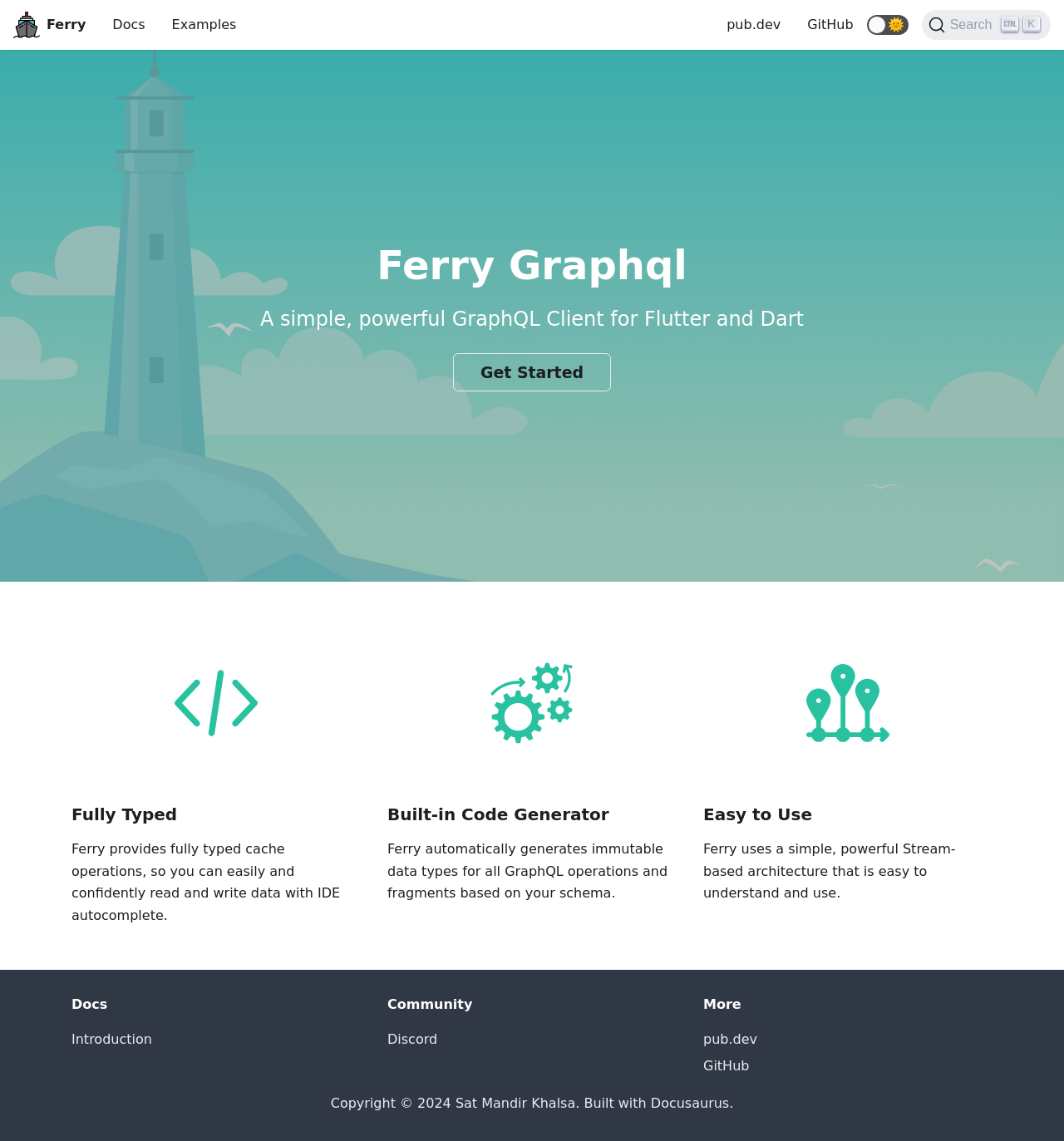Please determine the bounding box coordinates of the element's region to click in order to carry out the following instruction: "Get Started". The coordinates should be four float numbers between 0 and 1, i.e., [left, top, right, bottom].

[0.425, 0.309, 0.575, 0.343]